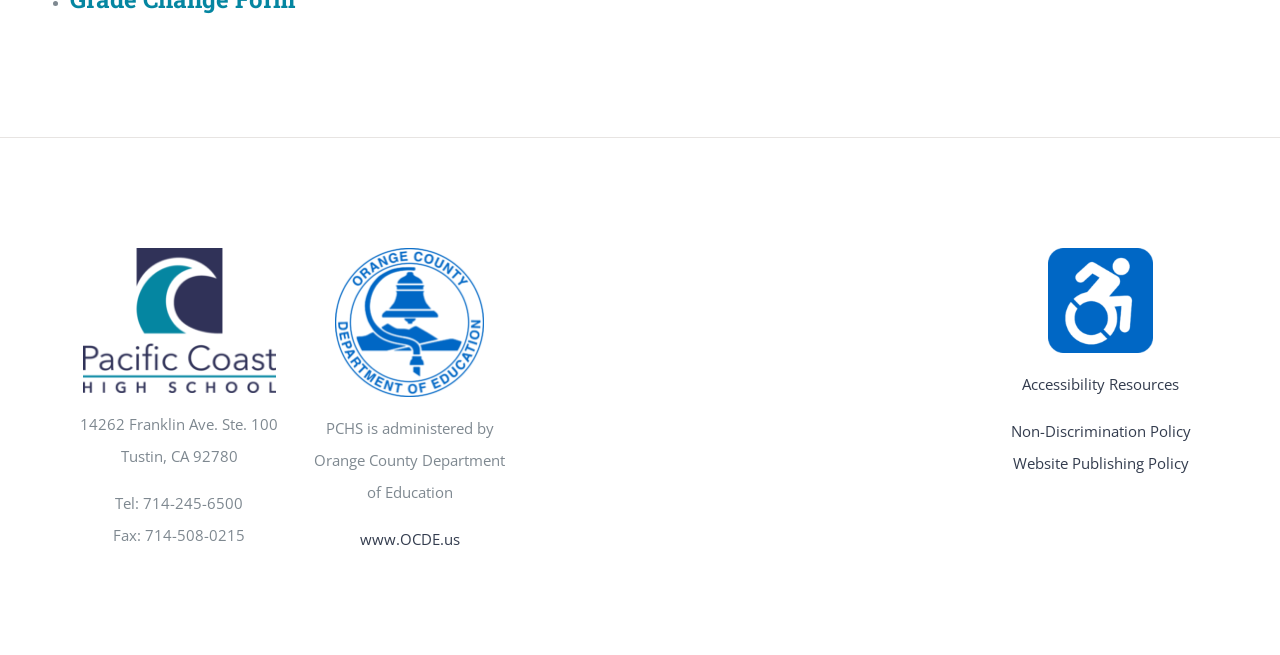Using floating point numbers between 0 and 1, provide the bounding box coordinates in the format (top-left x, top-left y, bottom-right x, bottom-right y). Locate the UI element described here: Accessibility Resources

[0.799, 0.57, 0.921, 0.601]